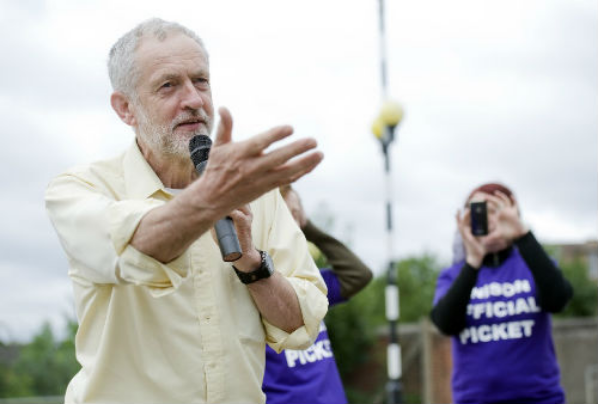Break down the image and describe each part extensively.

In a poignant moment captured during a public demonstration, an elder statesman passionately addresses a crowd, microphone in hand, likely advocating for the rights of workers. Dressed in a light-colored shirt, he gestures emphatically, expressing solidarity with the union's cause. In the background, supporters don purple t-shirts emblazoned with "UNISON OFFICIAL PICKET," reinforcing the significance of their collective action. This scene emphasizes the spirit of activism and unity among trade union members, reflecting the broader social and political context surrounding labor rights and the importance of community support in such movements.